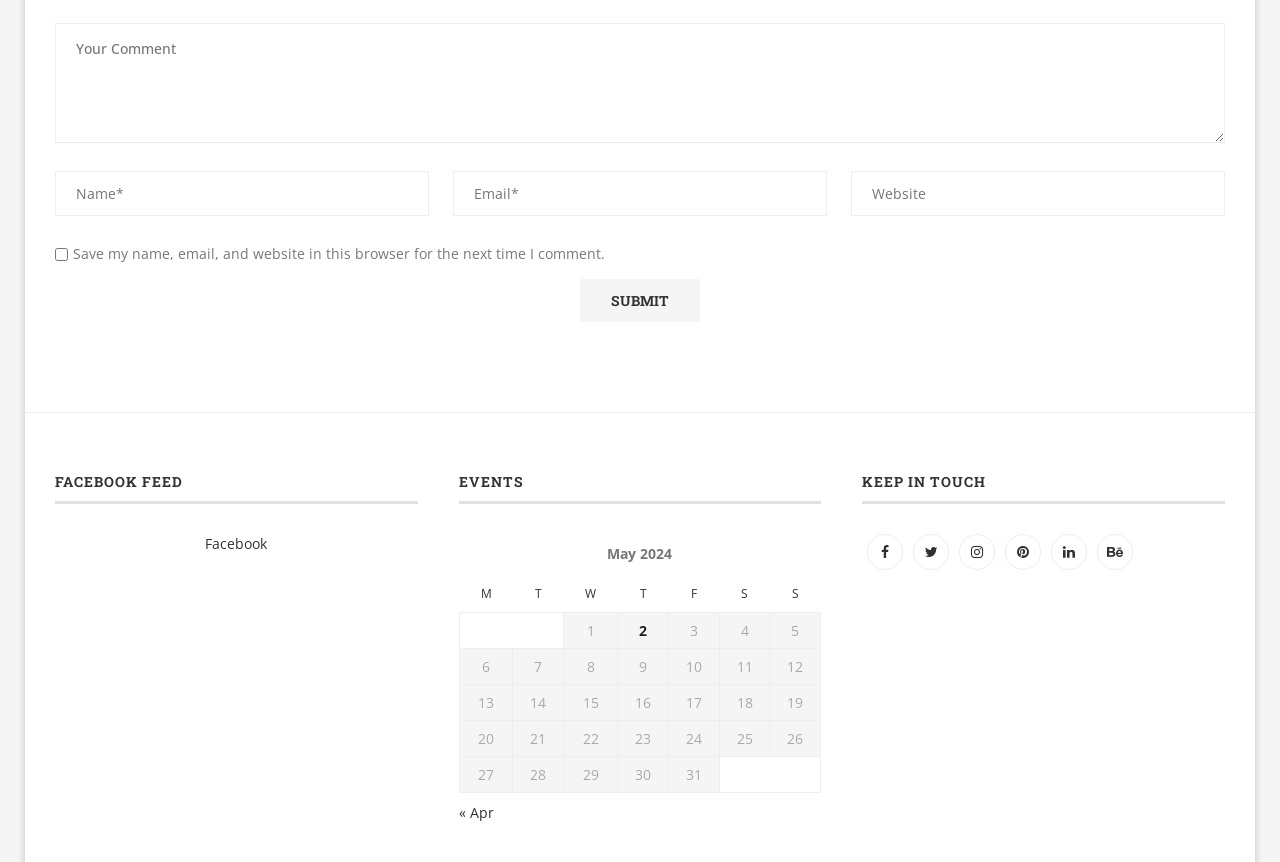Please determine the bounding box coordinates for the element with the description: "name="comment" placeholder="Your Comment"".

[0.043, 0.027, 0.957, 0.166]